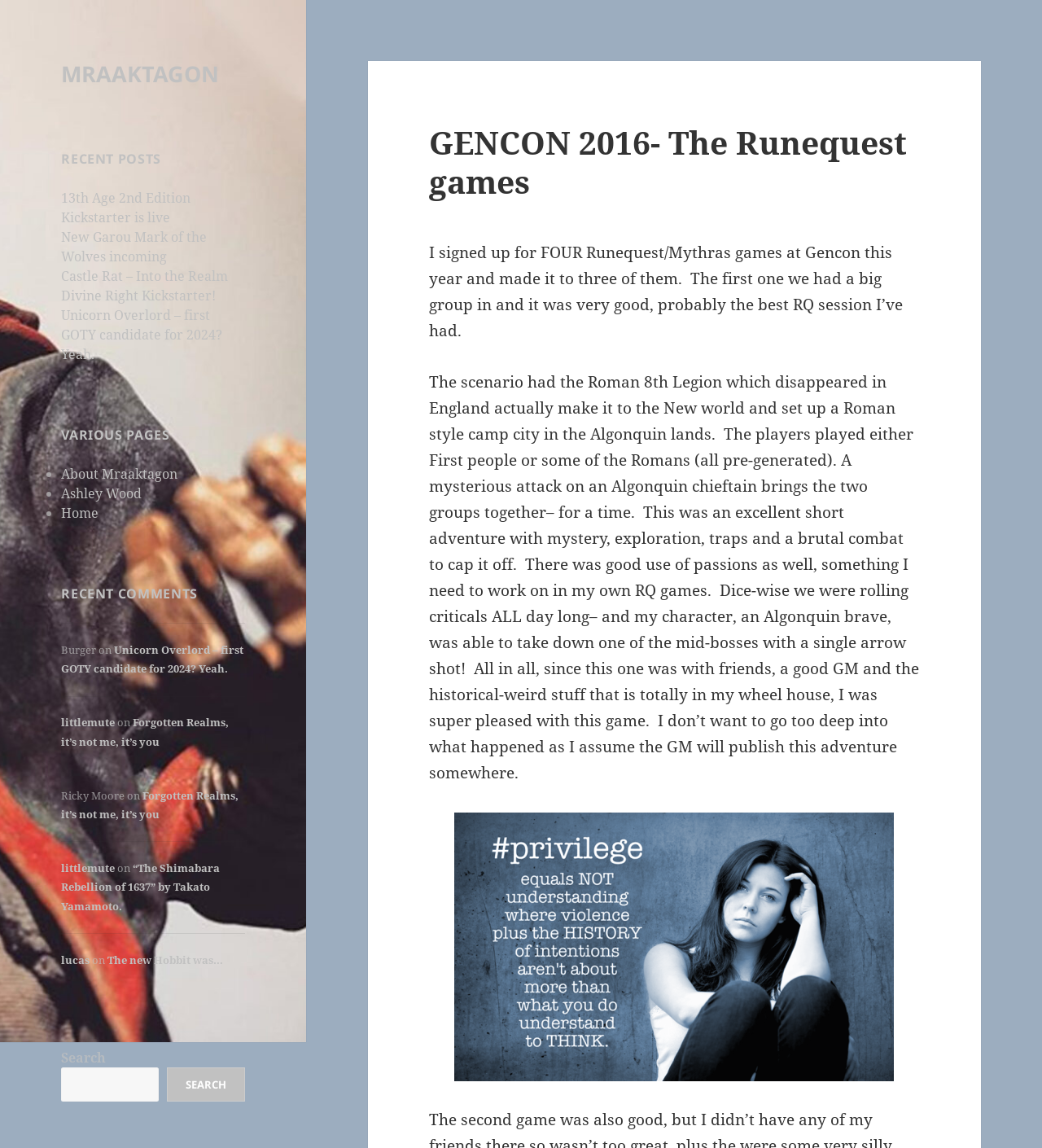Determine the coordinates of the bounding box that should be clicked to complete the instruction: "Subscribe to filtered calendar". The coordinates should be represented by four float numbers between 0 and 1: [left, top, right, bottom].

None